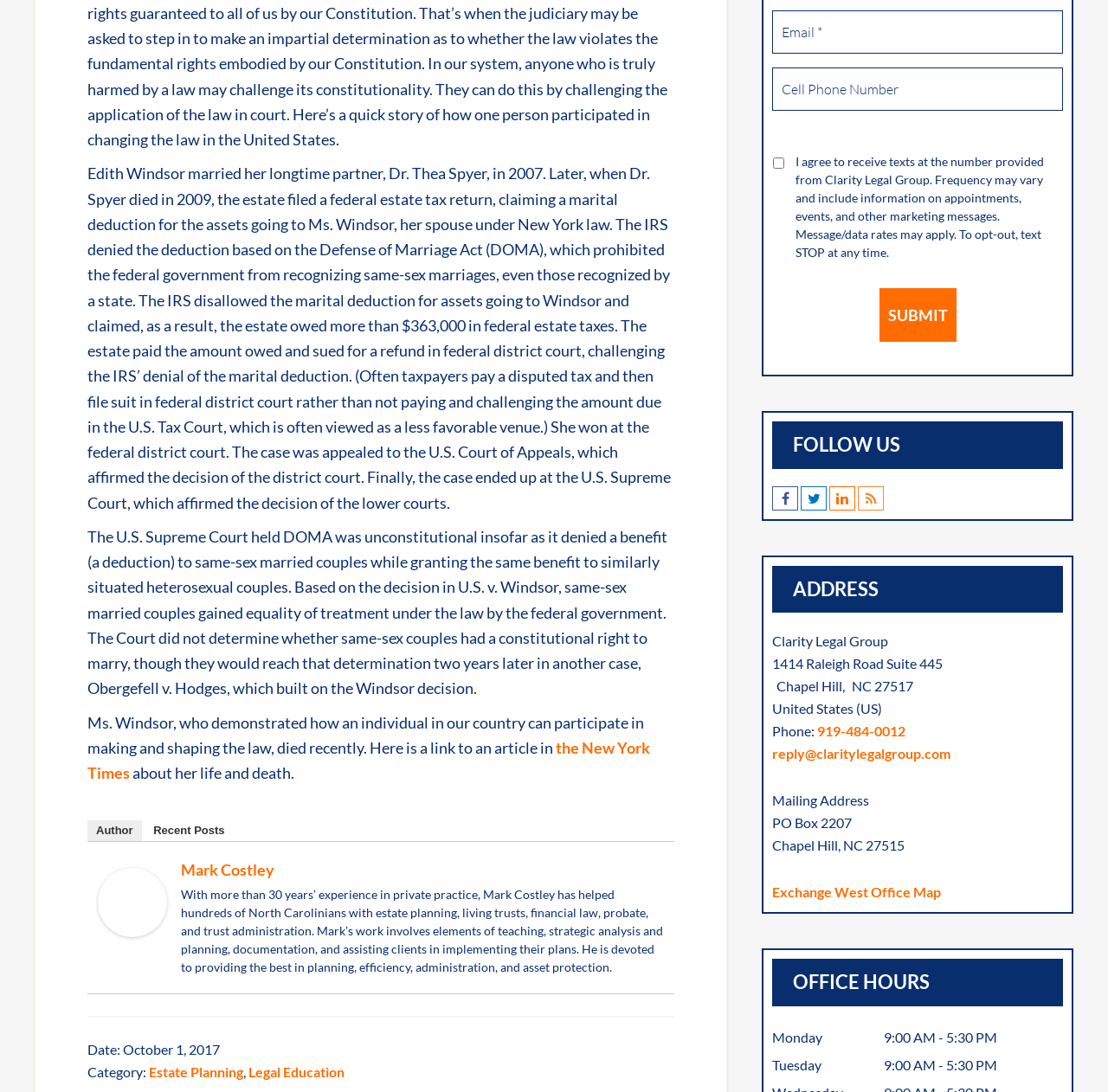Based on the description "name="input_2" placeholder="Email *"", find the bounding box of the specified UI element.

[0.697, 0.01, 0.959, 0.049]